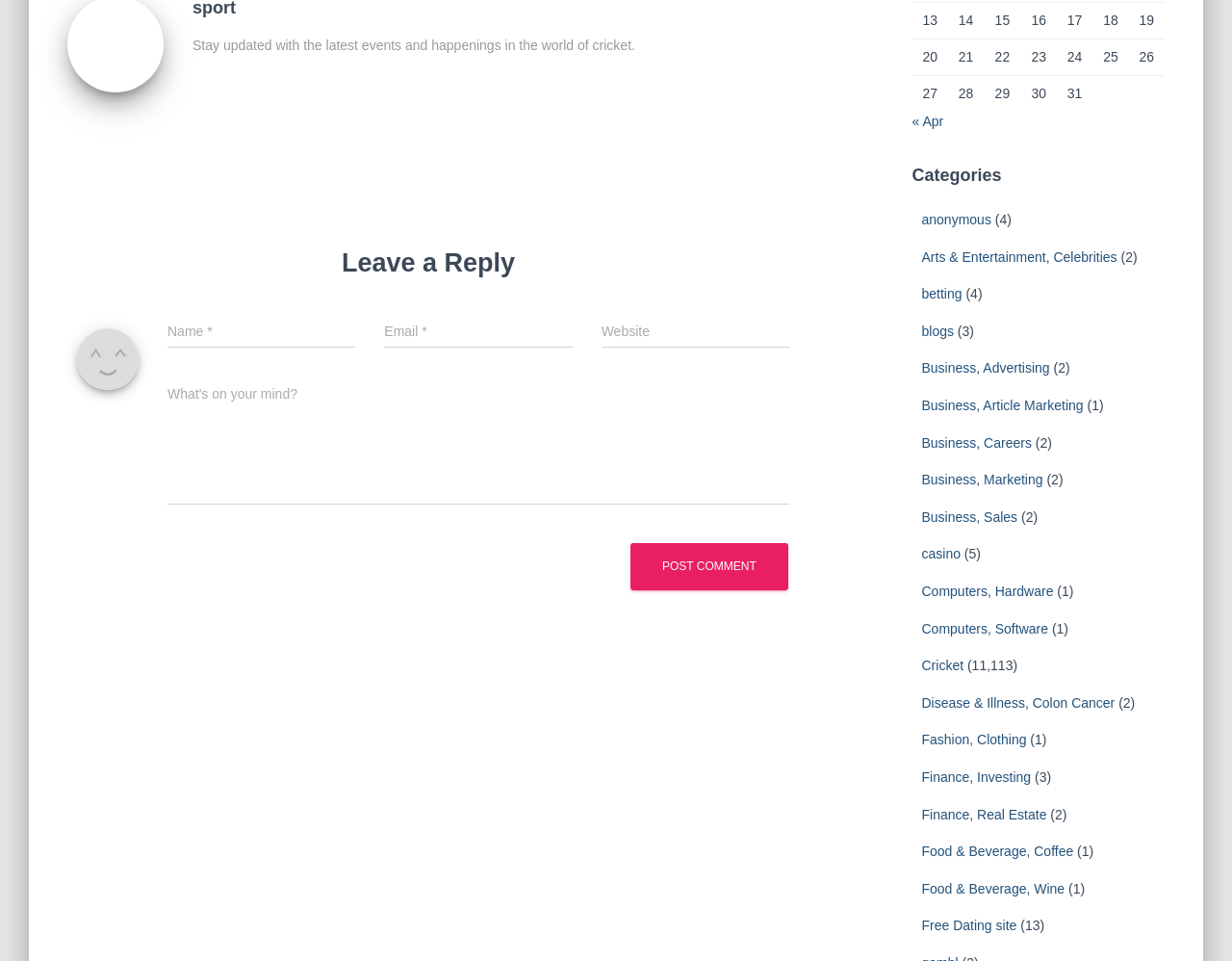Use one word or a short phrase to answer the question provided: 
What is the purpose of the grid cells?

Displaying calendar dates